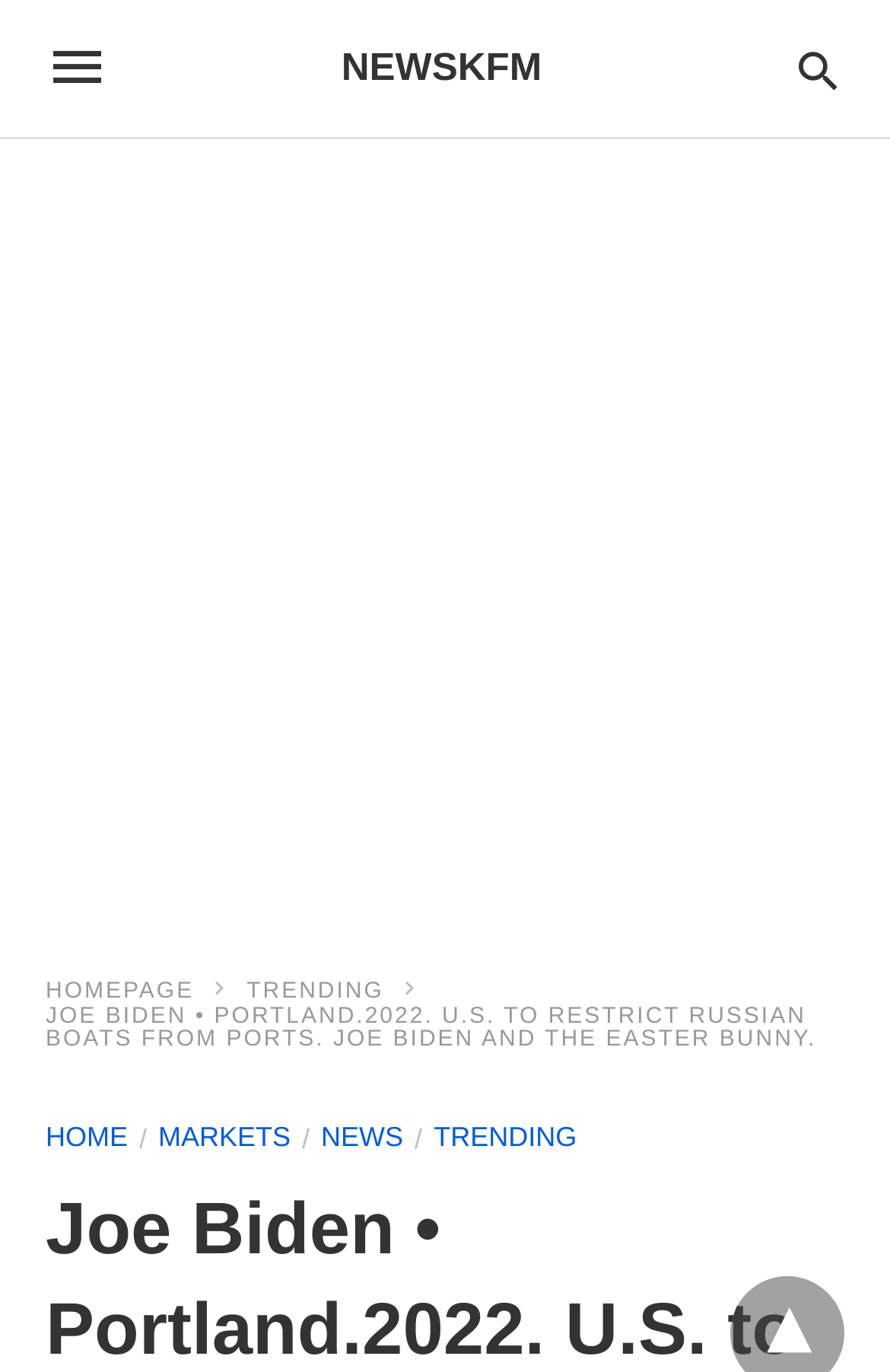What is the current webpage? Based on the screenshot, please respond with a single word or phrase.

Homepage